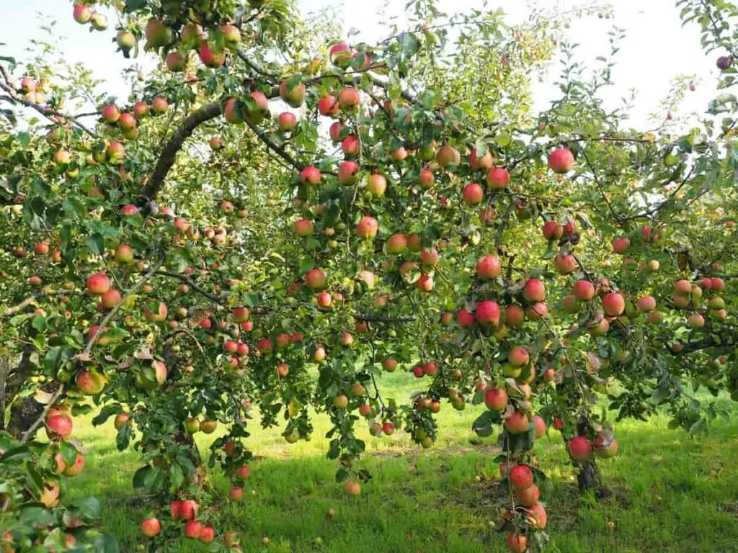Offer a meticulous description of the image.

The image showcases a vibrant orchard filled with an abundance of fruit-bearing trees, specifically apple trees laden with ripe, colorful apples. The branches arch under the weight of the fruit, displaying shades of red and green as the apples catch the sunlight. The lush green grass below complements the foliage, creating a picturesque agricultural scene that emphasizes the potential for commercial fruit farming. This depiction aligns perfectly with the article's focus on identifying the best fruit trees for commercial farming, highlighting the fruitful yields and attractiveness of apple trees for prospective farmers.